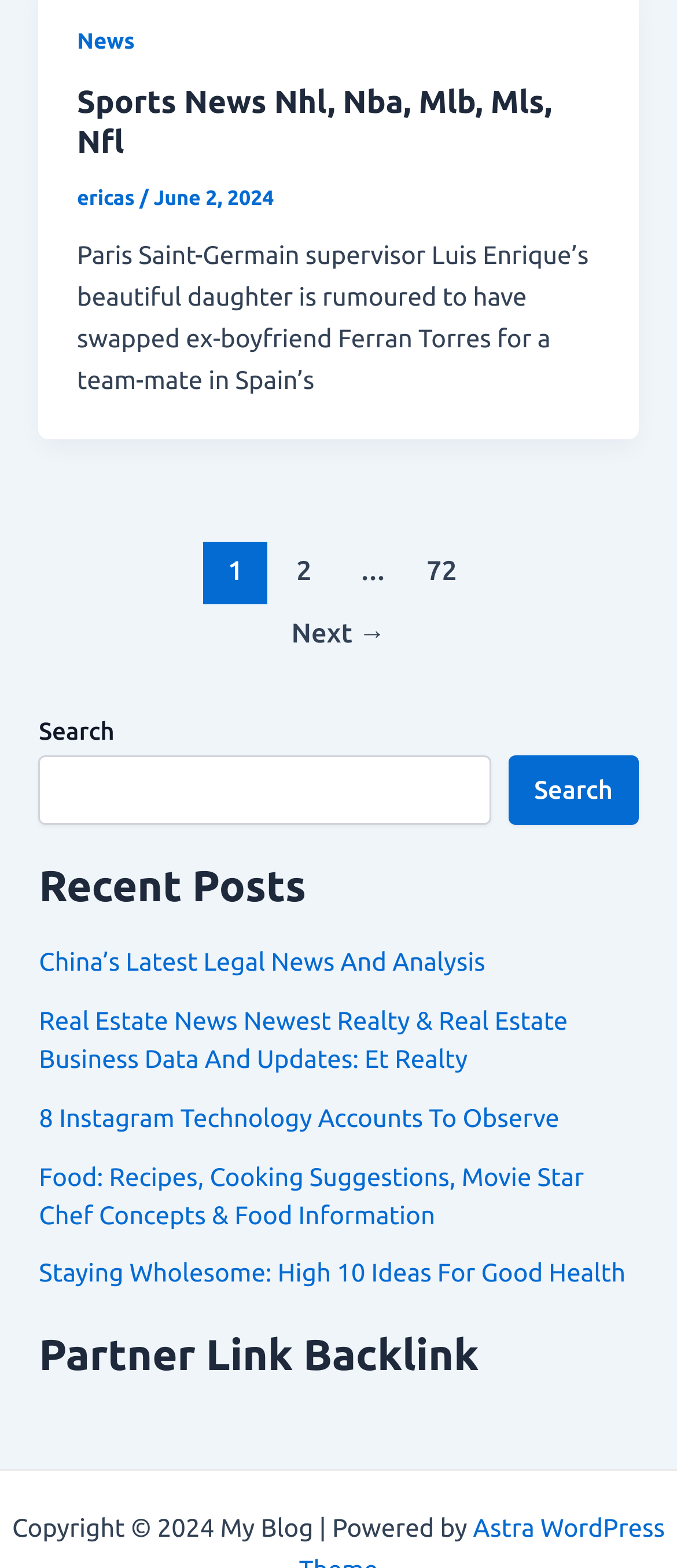What is the date mentioned in the article?
Respond with a short answer, either a single word or a phrase, based on the image.

June 2, 2024